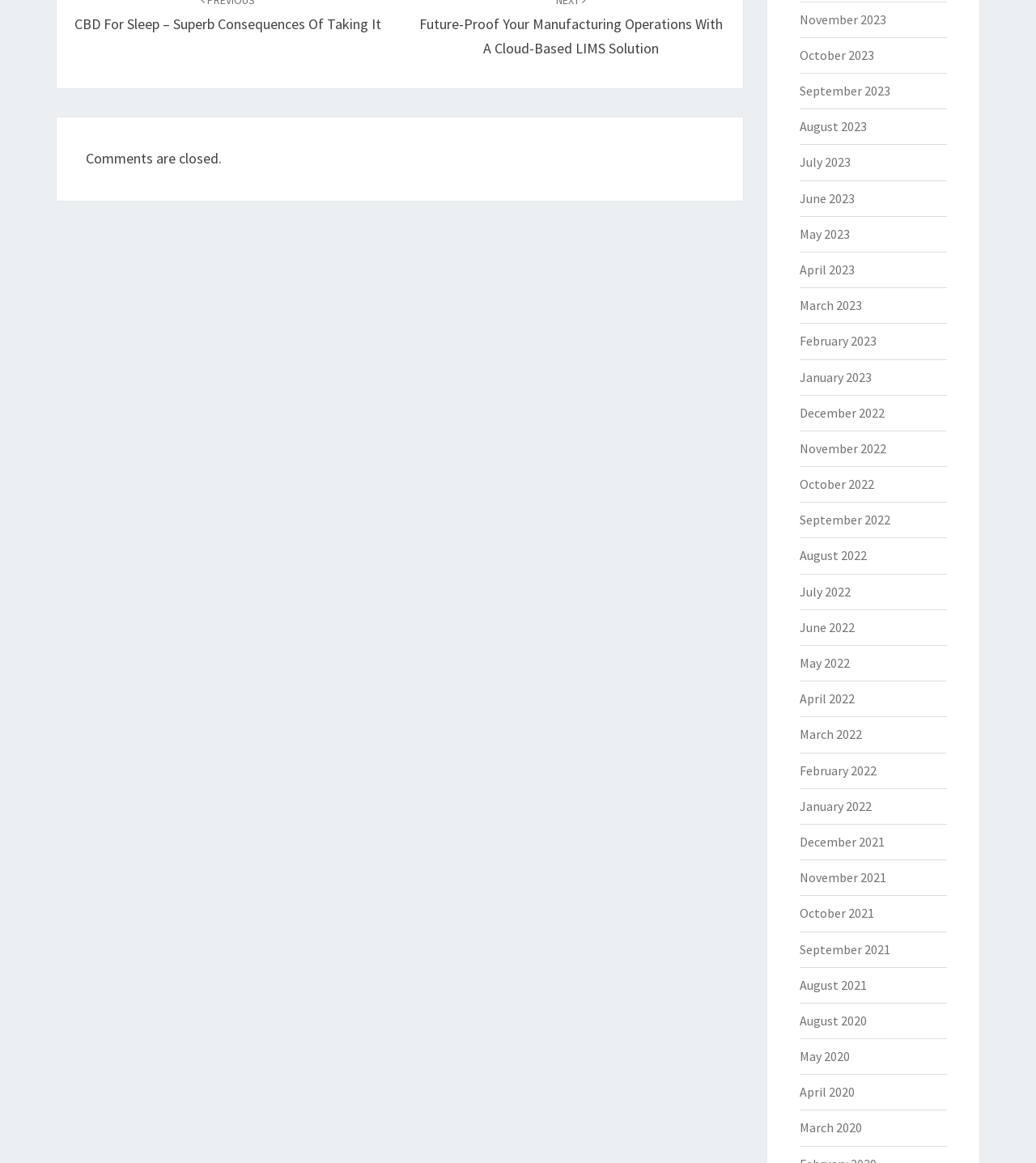Please specify the coordinates of the bounding box for the element that should be clicked to carry out this instruction: "Click the 'SUBMIT' button". The coordinates must be four float numbers between 0 and 1, formatted as [left, top, right, bottom].

None